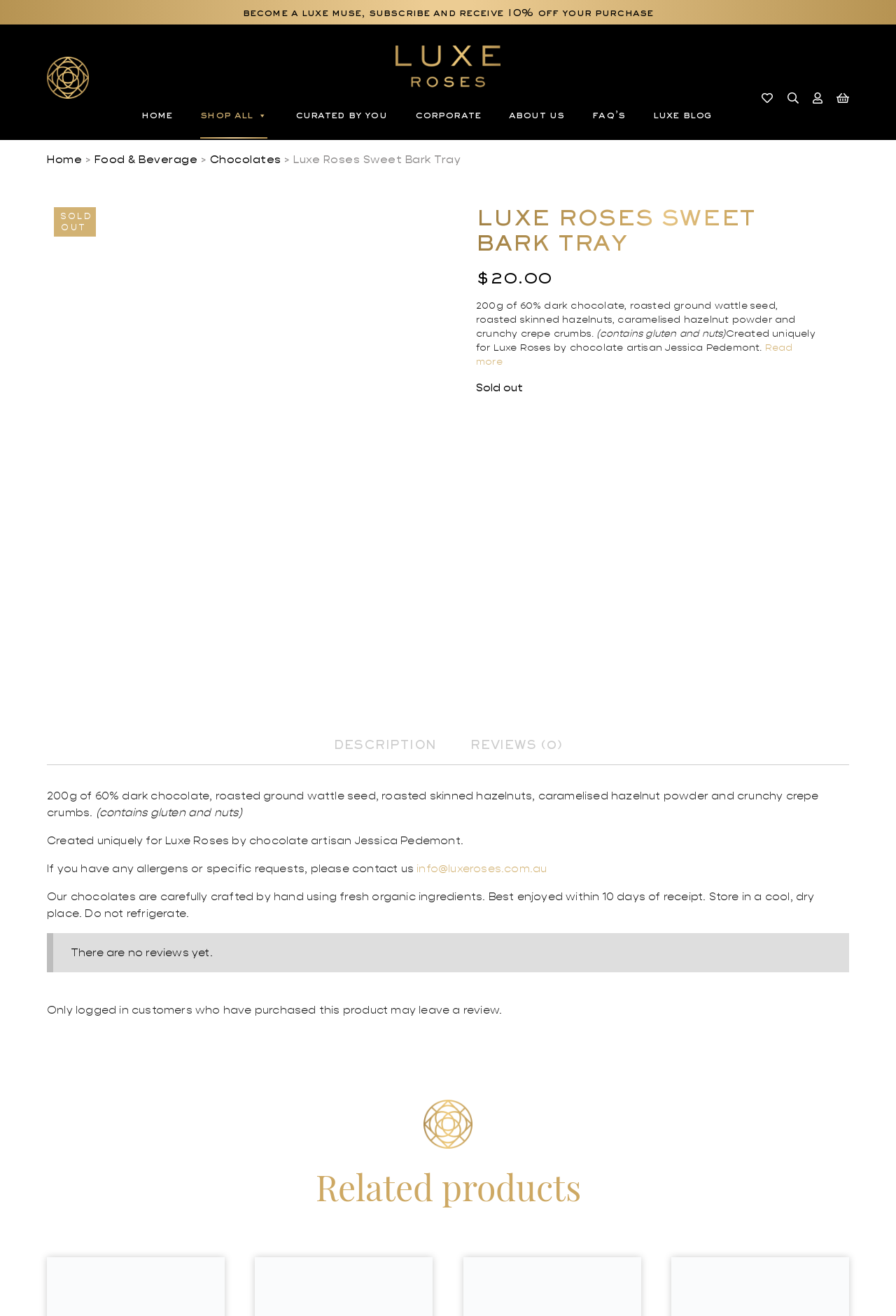Find the bounding box coordinates of the element I should click to carry out the following instruction: "Read 'EDITOR PICKS'".

None